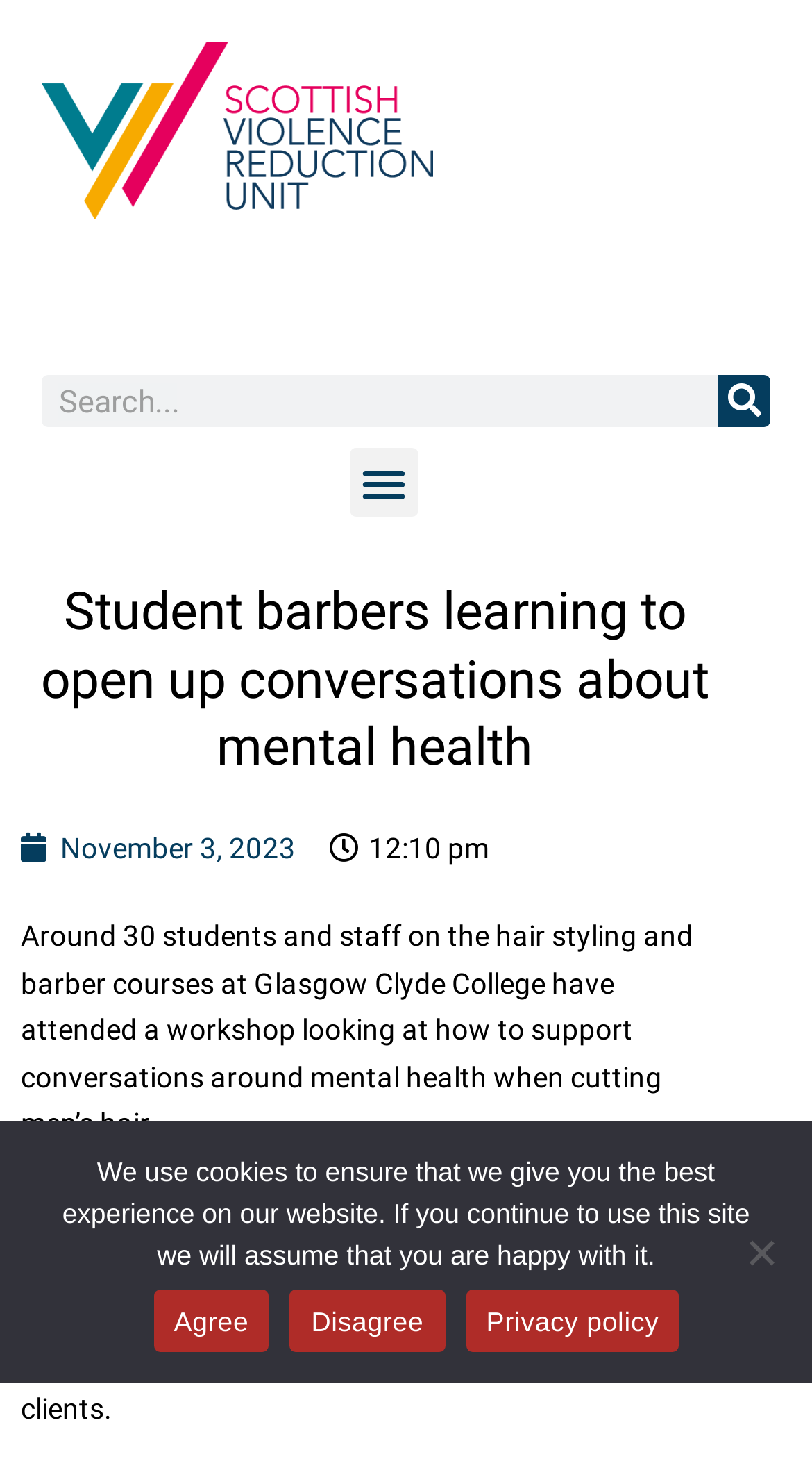Based on the element description: "Privacy policy", identify the UI element and provide its bounding box coordinates. Use four float numbers between 0 and 1, [left, top, right, bottom].

[0.573, 0.873, 0.837, 0.915]